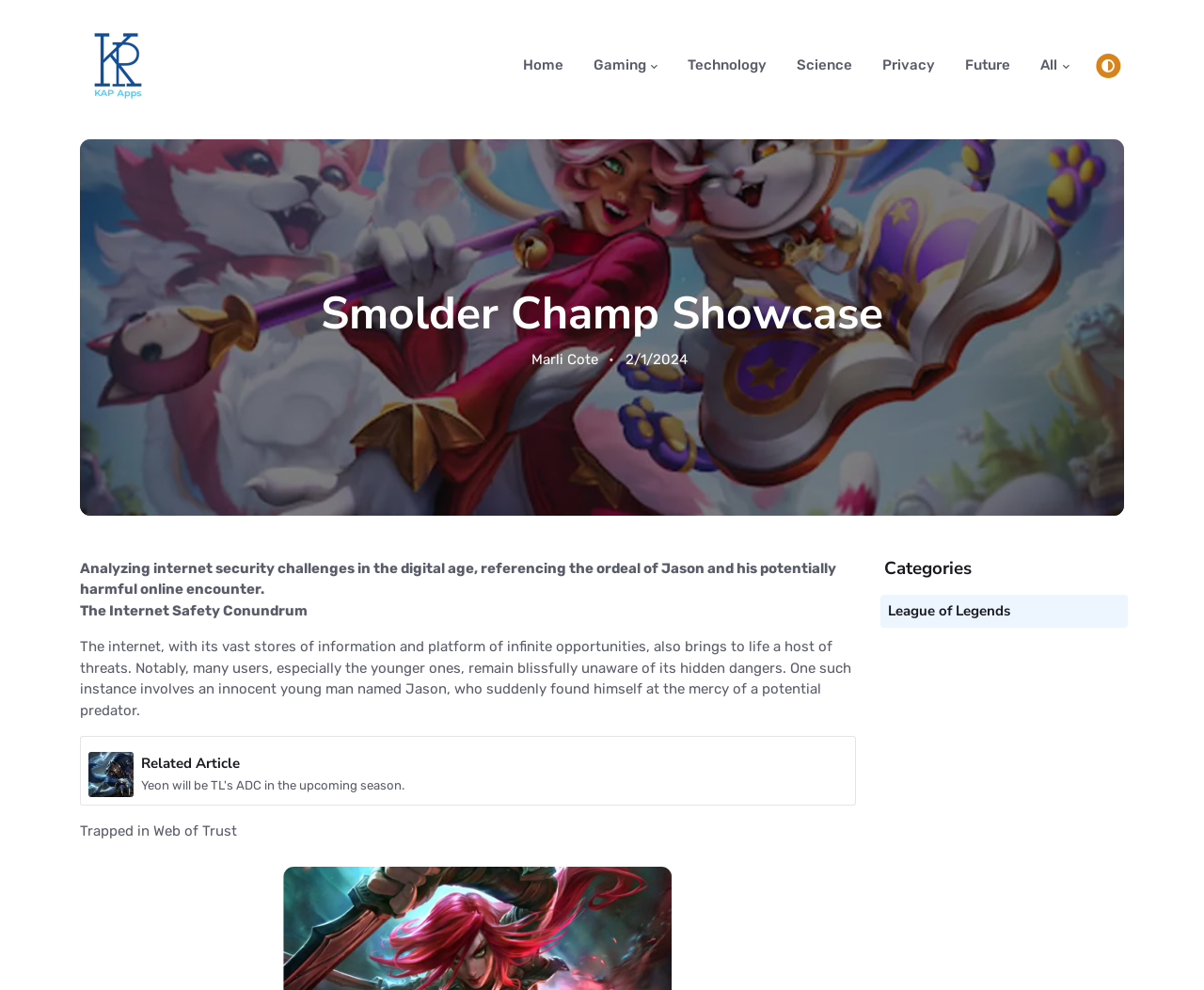Write an extensive caption that covers every aspect of the webpage.

The webpage is a gaming and game news website in English. At the top, there is a navigation menu with links to different sections, including "Home", "Gaming", "Technology", "Science", "Privacy", "Future", and "All". These links are positioned horizontally across the top of the page, with "Home" on the left and "All" on the right.

Below the navigation menu, there is a button with an icon, which is located at the top-right corner of the page. When expanded, it reveals a section with a heading "Smolder Champ Showcase" and a link to "Marli Cote". There is also a date "2/1/2024" and a static text describing an article about internet security challenges.

The main content of the page is divided into several sections. The first section has a heading "The Internet Safety Conundrum" and a static text describing the dangers of the internet. The second section has a heading "Trapped in Web of Trust" and appears to be a continuation of the previous section.

There is also an article section with an image and a heading "Related Article". The article appears to be about League of Legends, with a heading "League of Legends" and a link to the same topic.

At the bottom of the page, there is a section with a heading "Categories" and a subheading "League of Legends". This section appears to be a list of categories or topics related to the article.

Throughout the page, there are several images, including a logo "Kap Apps" at the top-left corner and an image related to League of Legends in the article section.